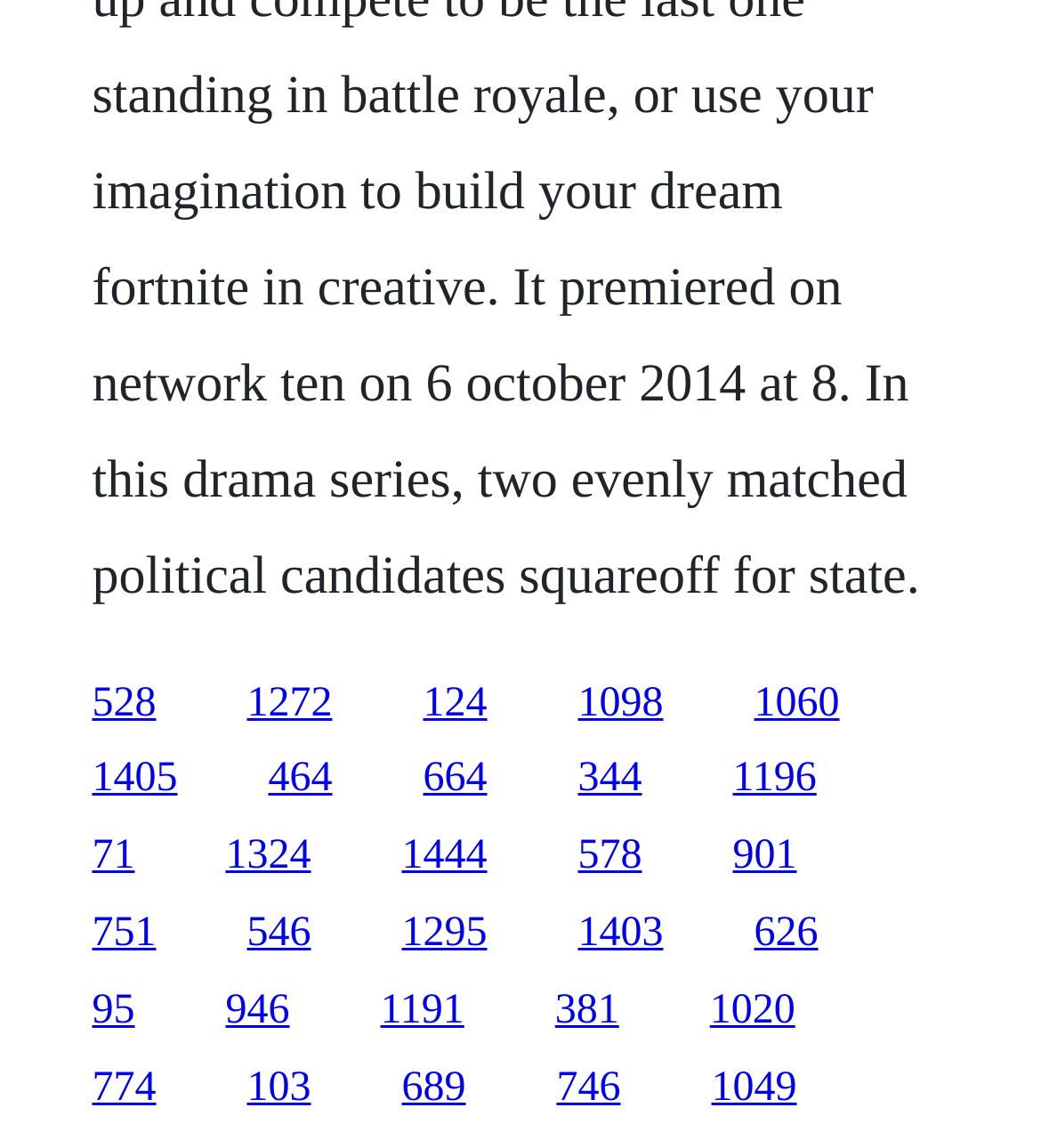What is the number of links on the webpage?
Based on the image, answer the question with a single word or brief phrase.

23